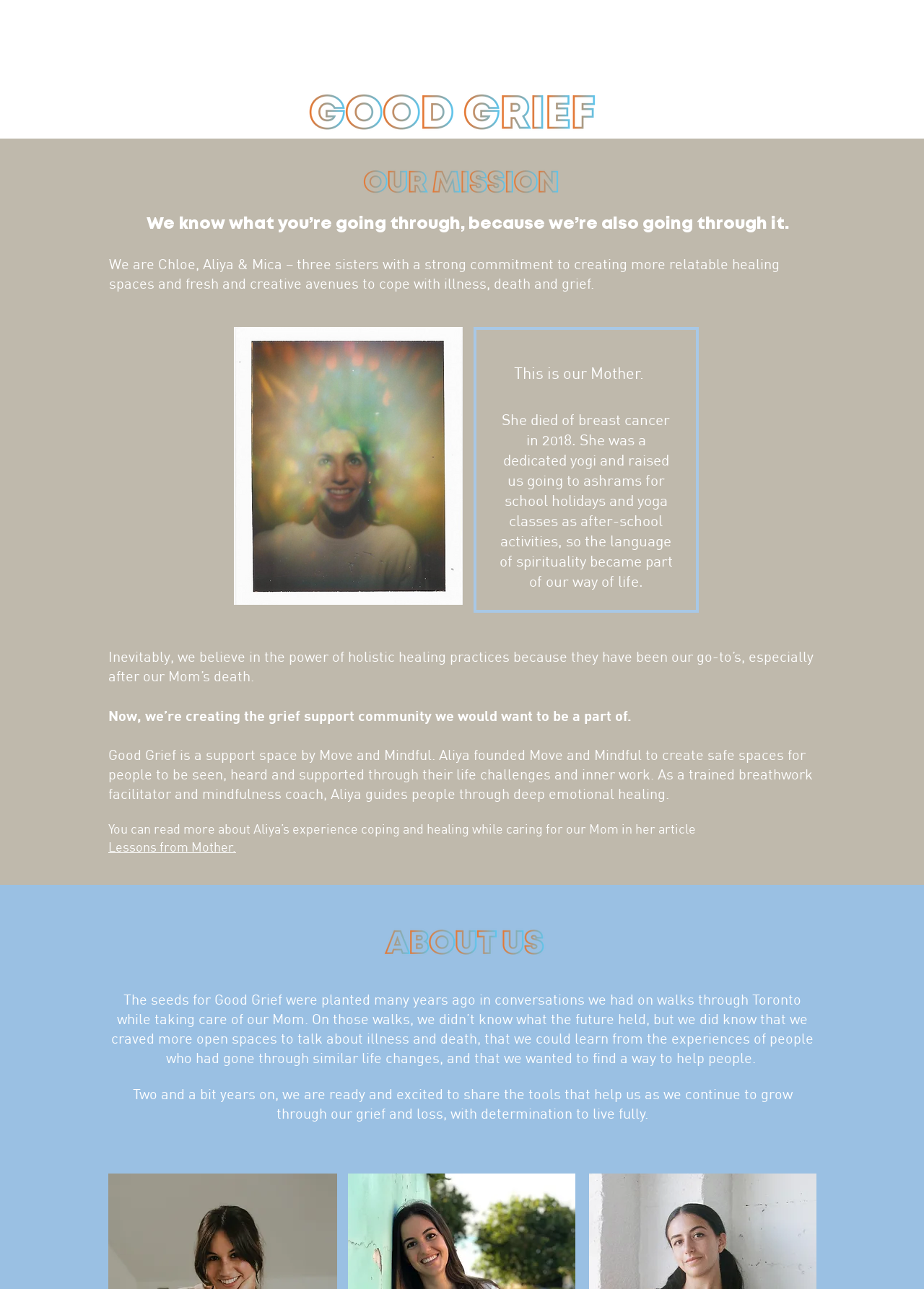What is the name of the organization founded by Aliya?
Using the details shown in the screenshot, provide a comprehensive answer to the question.

According to the webpage, Aliya founded an organization called Move and Mindful, which creates safe spaces for people to be seen, heard, and supported through their life challenges and inner work.